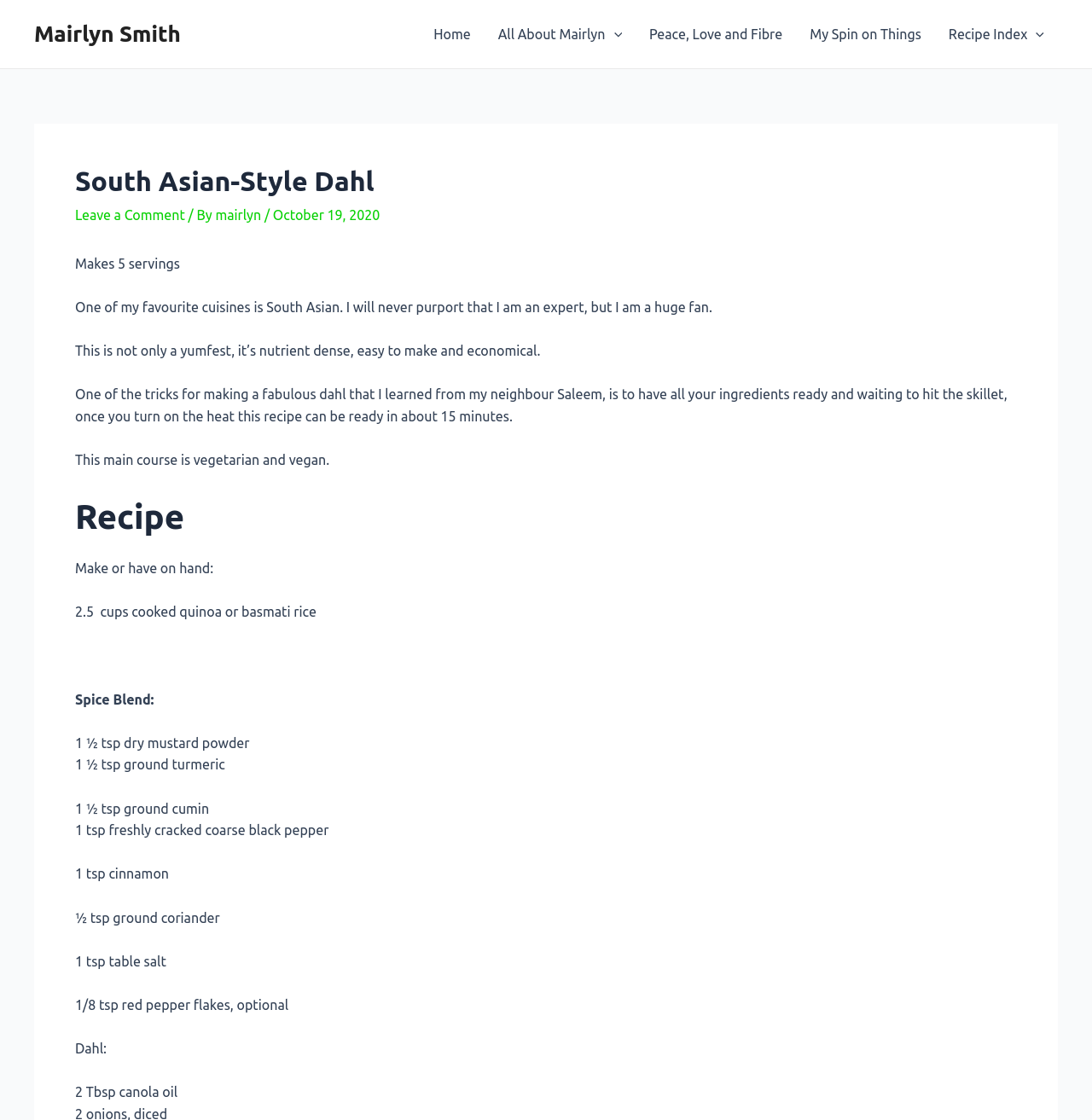Who is the author of this recipe?
Please craft a detailed and exhaustive response to the question.

The author of this recipe is Mairlyn, which is mentioned in the link 'Mairlyn Smith' at the top of the page and also in the text '/ By Mairlyn'.